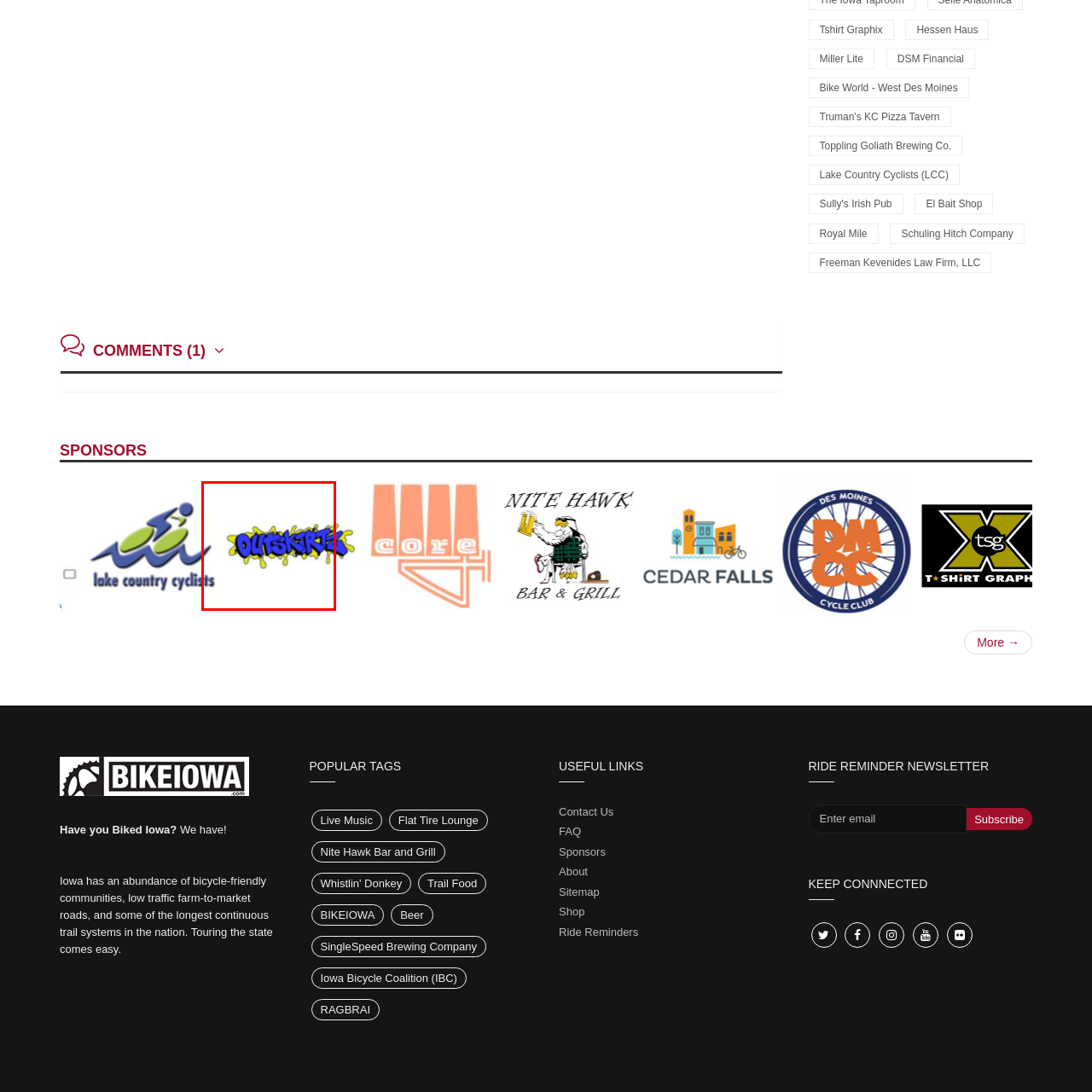What is the atmosphere of Outskirtz Bar?
Observe the image inside the red bounding box carefully and answer the question in detail.

The caption describes the logo as having a dynamic and colorful design, which reflects a fun and informal vibe, suggesting that Outskirtz Bar has a lively atmosphere.